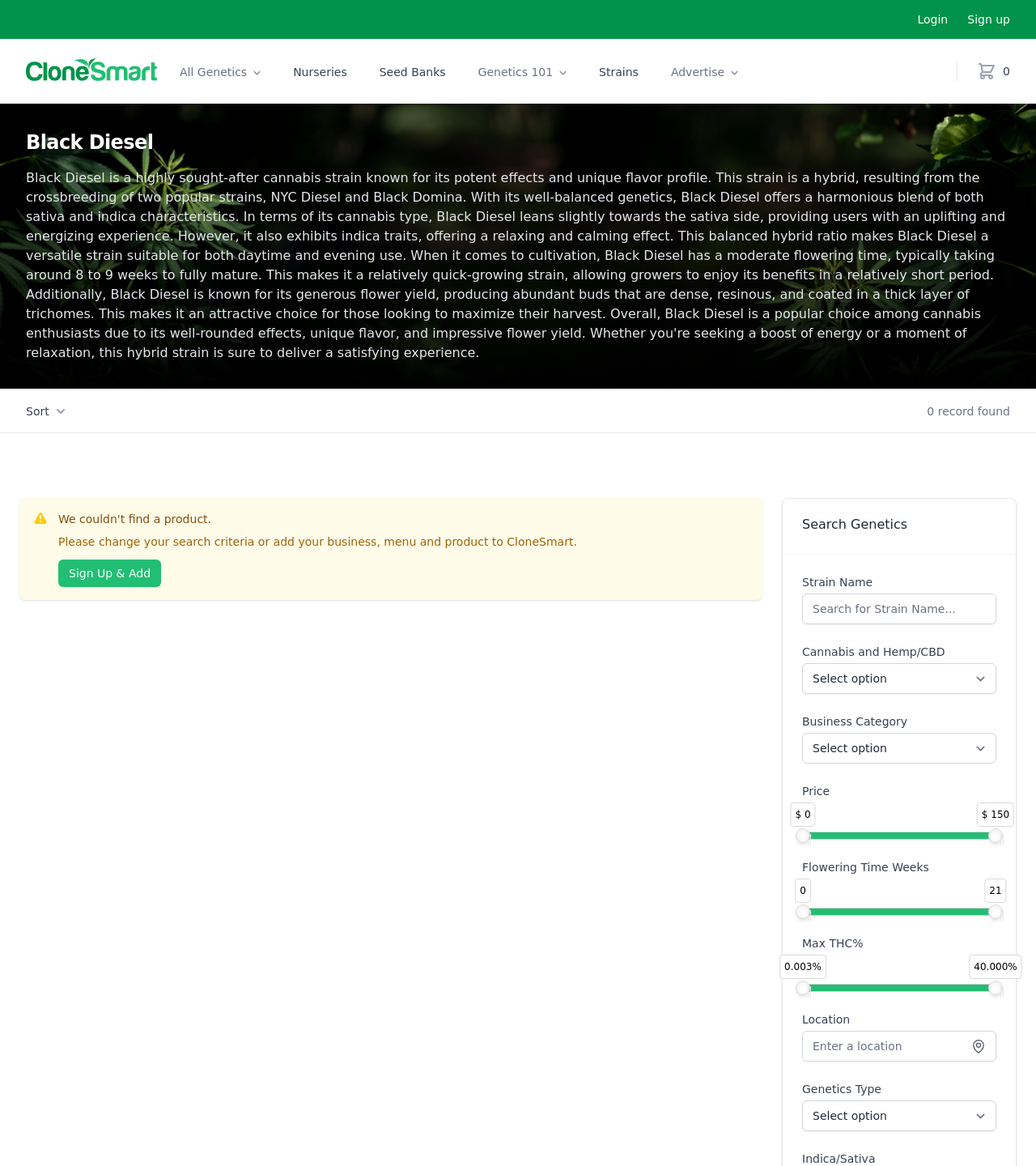Please identify the bounding box coordinates of the clickable area that will allow you to execute the instruction: "Click on the Login link".

[0.886, 0.01, 0.915, 0.024]